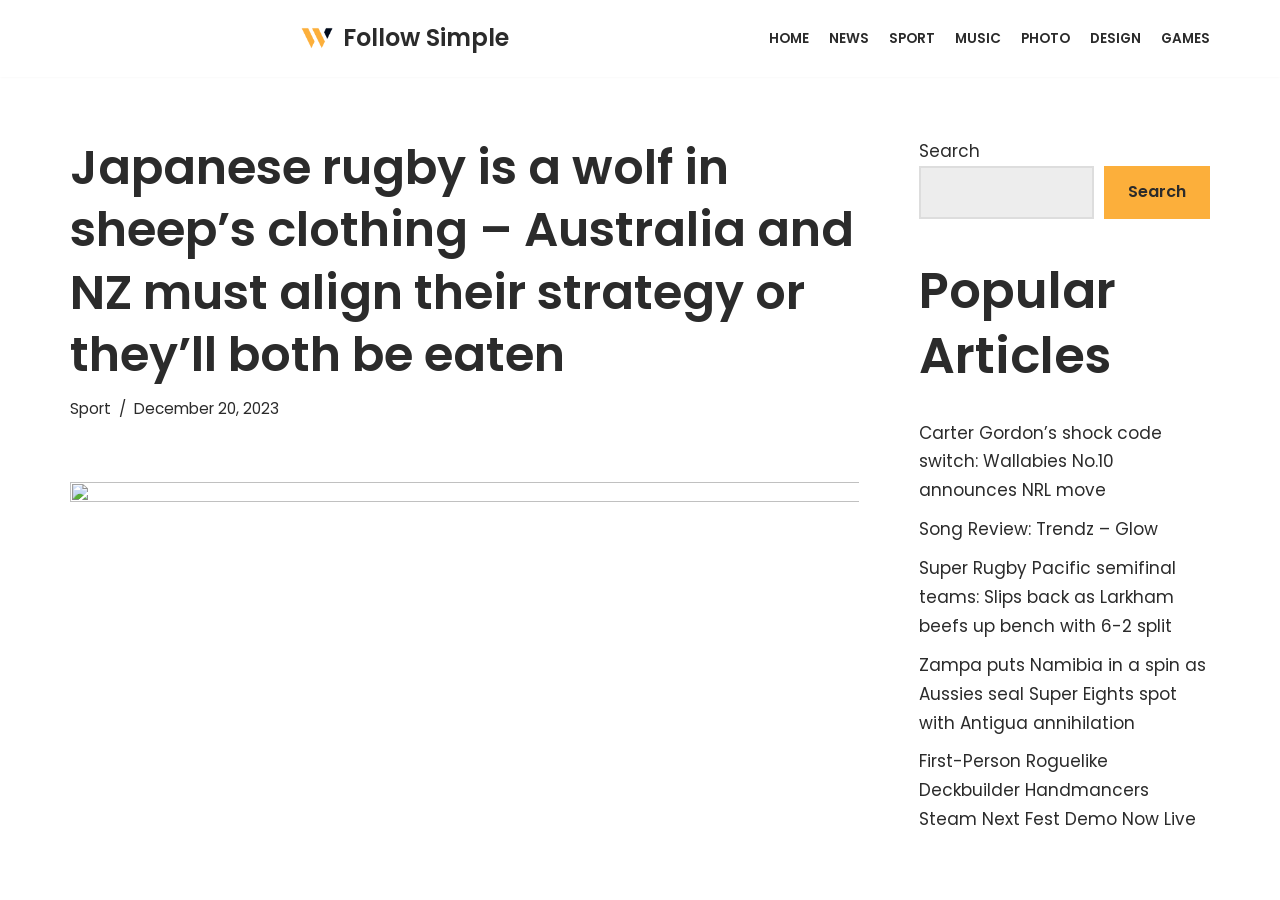Please give a short response to the question using one word or a phrase:
What is the purpose of the button in the search box?

Search